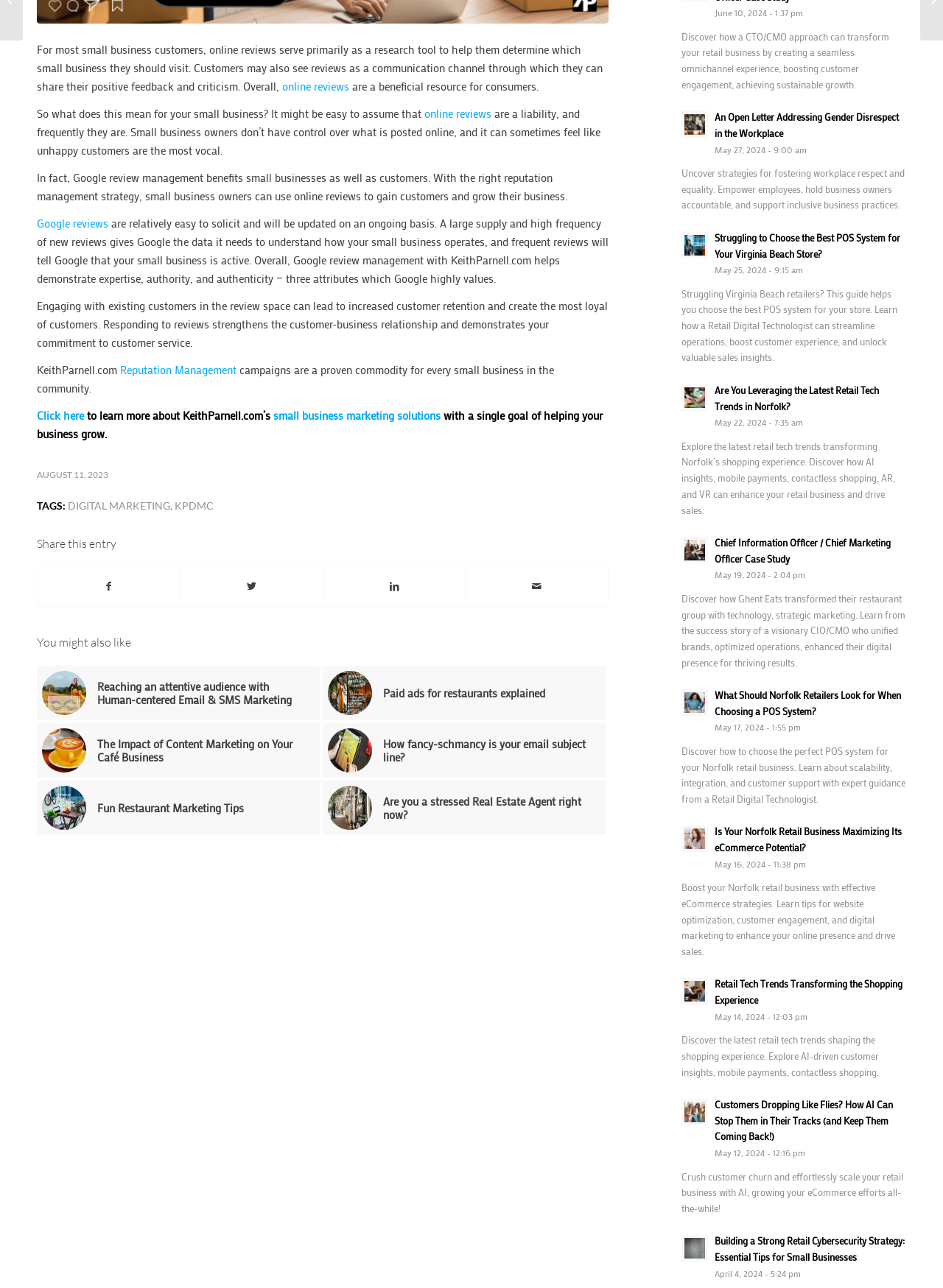Provide the bounding box for the UI element matching this description: "Paid ads for restaurants explained".

[0.342, 0.517, 0.643, 0.559]